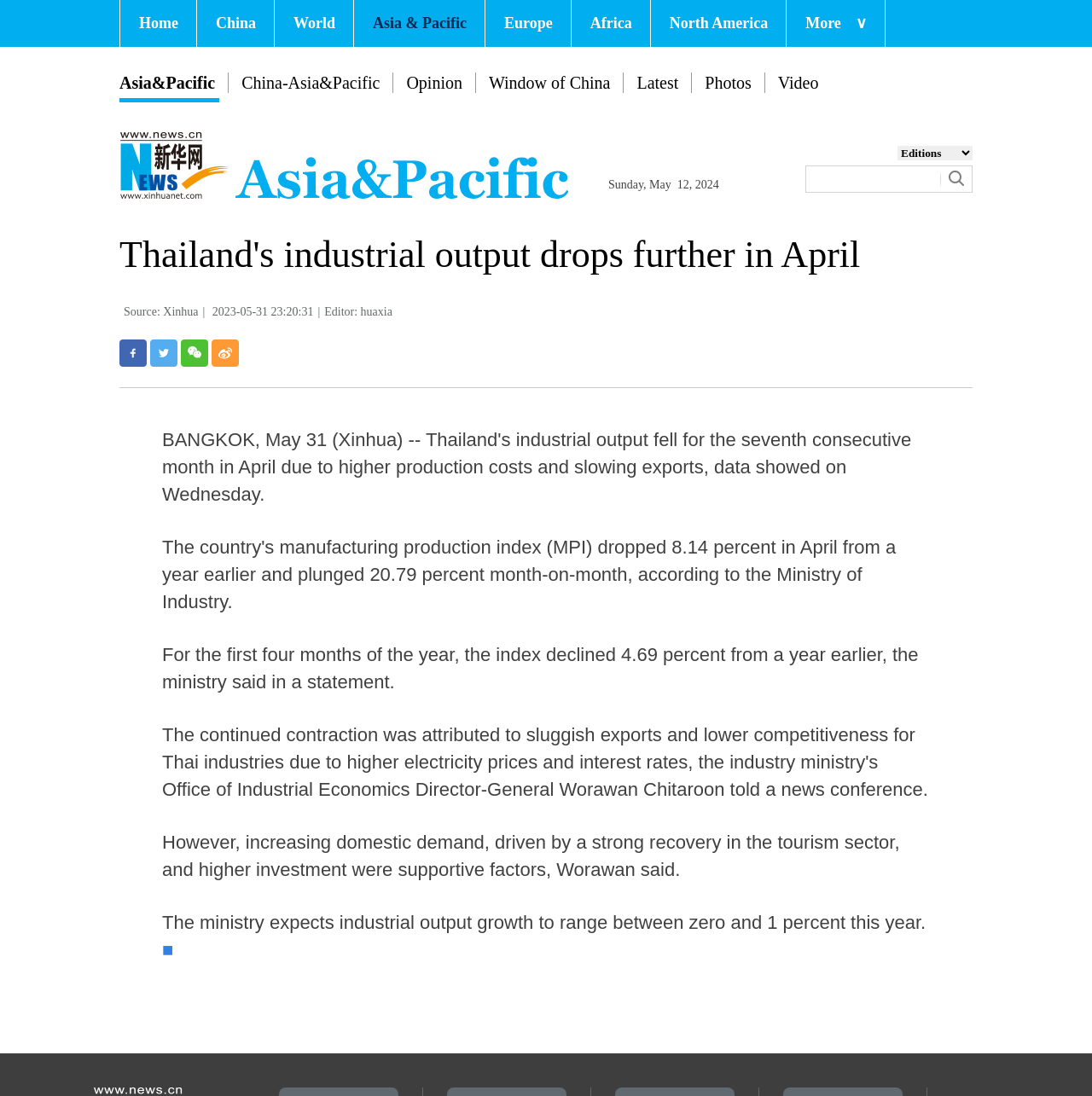How many links are in the top navigation bar?
Refer to the image and give a detailed answer to the query.

I counted the links in the top navigation bar and found 8 links: 'Home', 'China', 'World', 'Asia & Pacific', 'Europe', 'Africa', 'North America', and 'More'.